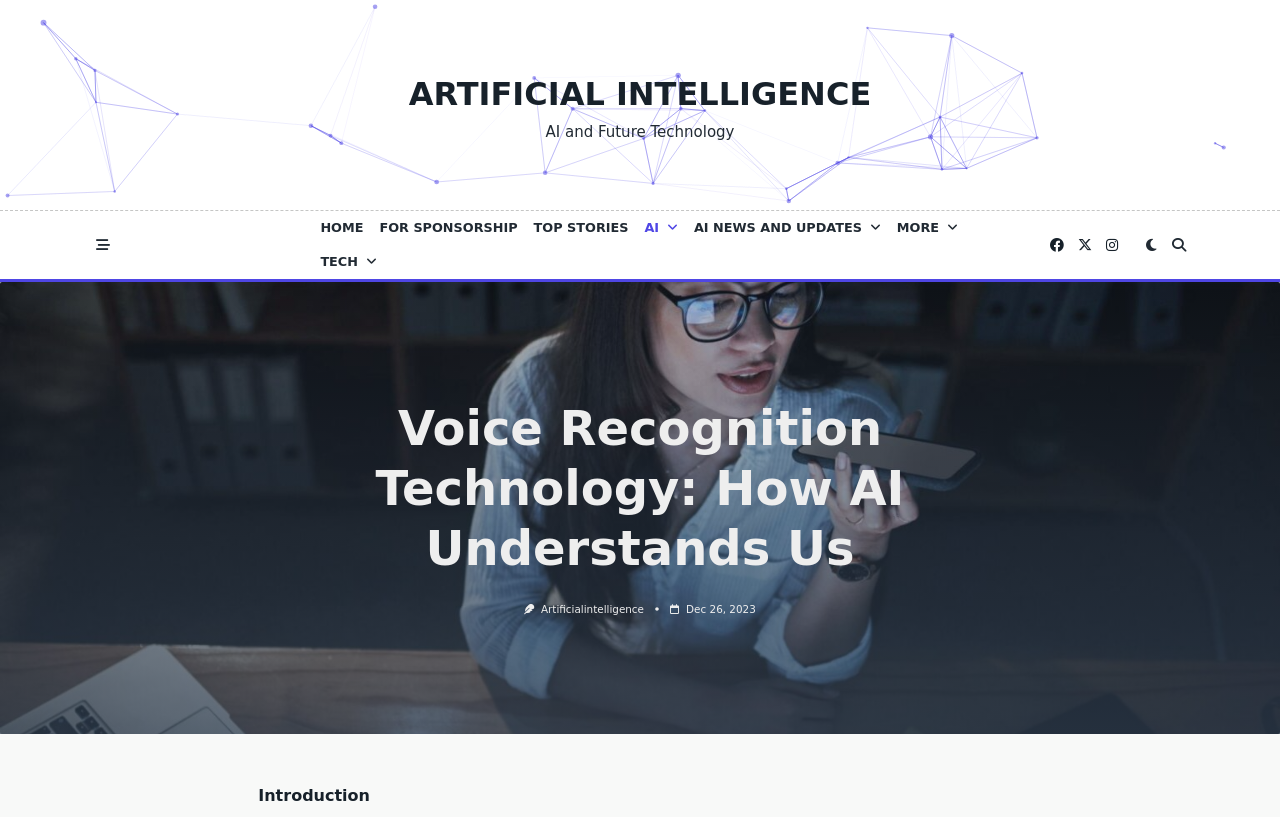Create an elaborate caption for the webpage.

The webpage is about voice recognition technology and its relation to Artificial Intelligence (AI). At the top, there is a navigation menu with several links, including "ARTIFICIAL INTELLIGENCE", "HOME", "FOR SPONSORSHIP", "TOP STORIES", "AI", "AI NEWS AND UPDATES", "MORE", and "TECH". These links are positioned horizontally, with "ARTIFICIAL INTELLIGENCE" on the left and "TECH" on the right. 

Below the navigation menu, there are several icons, including a button with a search icon, and three links with icons, positioned on the right side of the page. 

The main content of the page is headed by a title "Voice Recognition Technology: How AI Understands Us", which is centered at the top of the main content area. Below the title, there is a link to "Artificialintelligence" and an image, positioned side by side. To the right of the image, there is a link to a date, "Dec 26, 2023", which also contains a time element. 

At the very bottom of the page, there is a paragraph with the title "Introduction", which discusses how voice recognition technology has become a cornerstone in the way we interact with our devices, powered by Artificial Intelligence (AI).